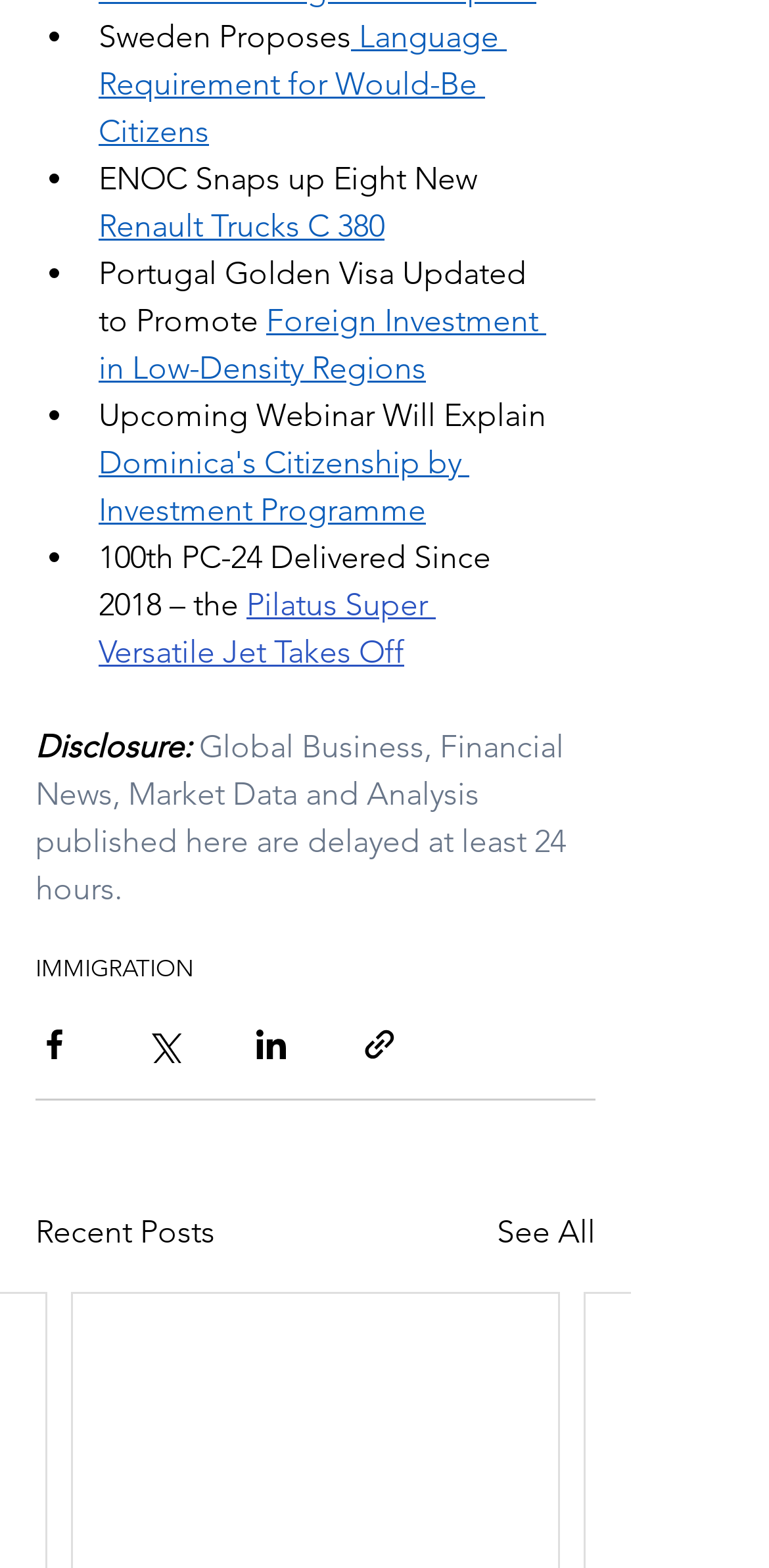Please answer the following question using a single word or phrase: 
How many recent posts are listed?

5